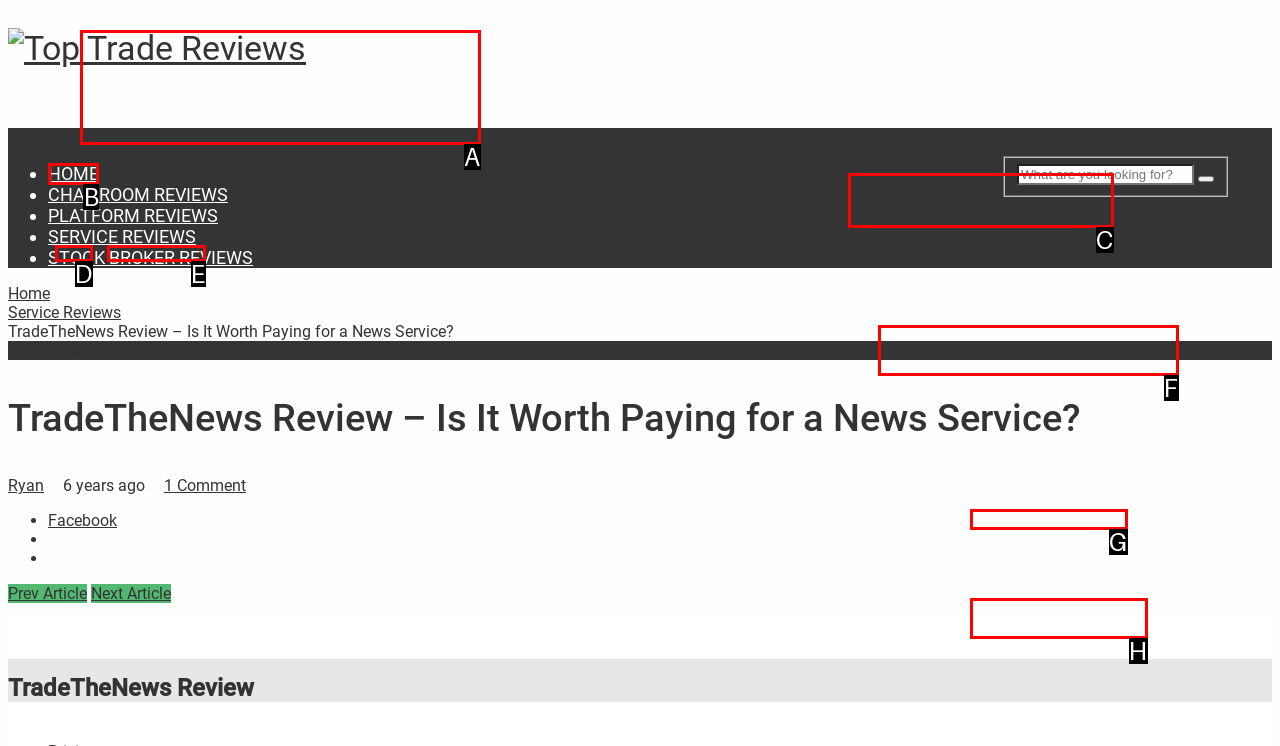Look at the highlighted elements in the screenshot and tell me which letter corresponds to the task: Click on HOME.

B